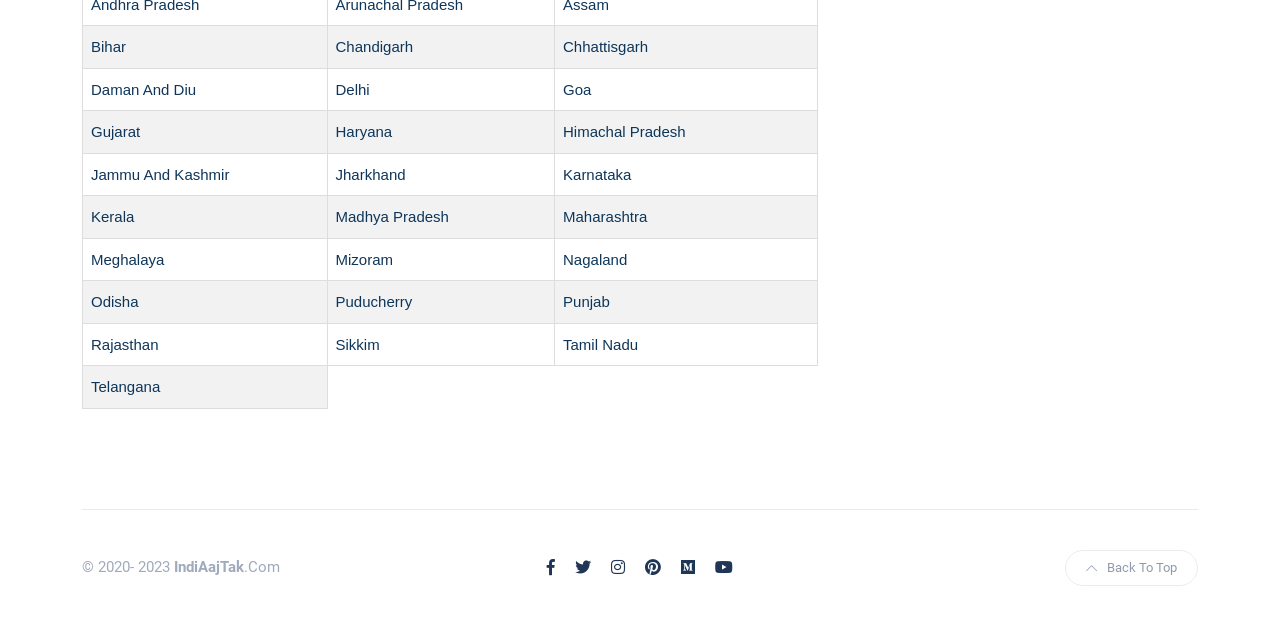Provide a brief response to the question below using one word or phrase:
How many social media links are present at the bottom of the page?

6